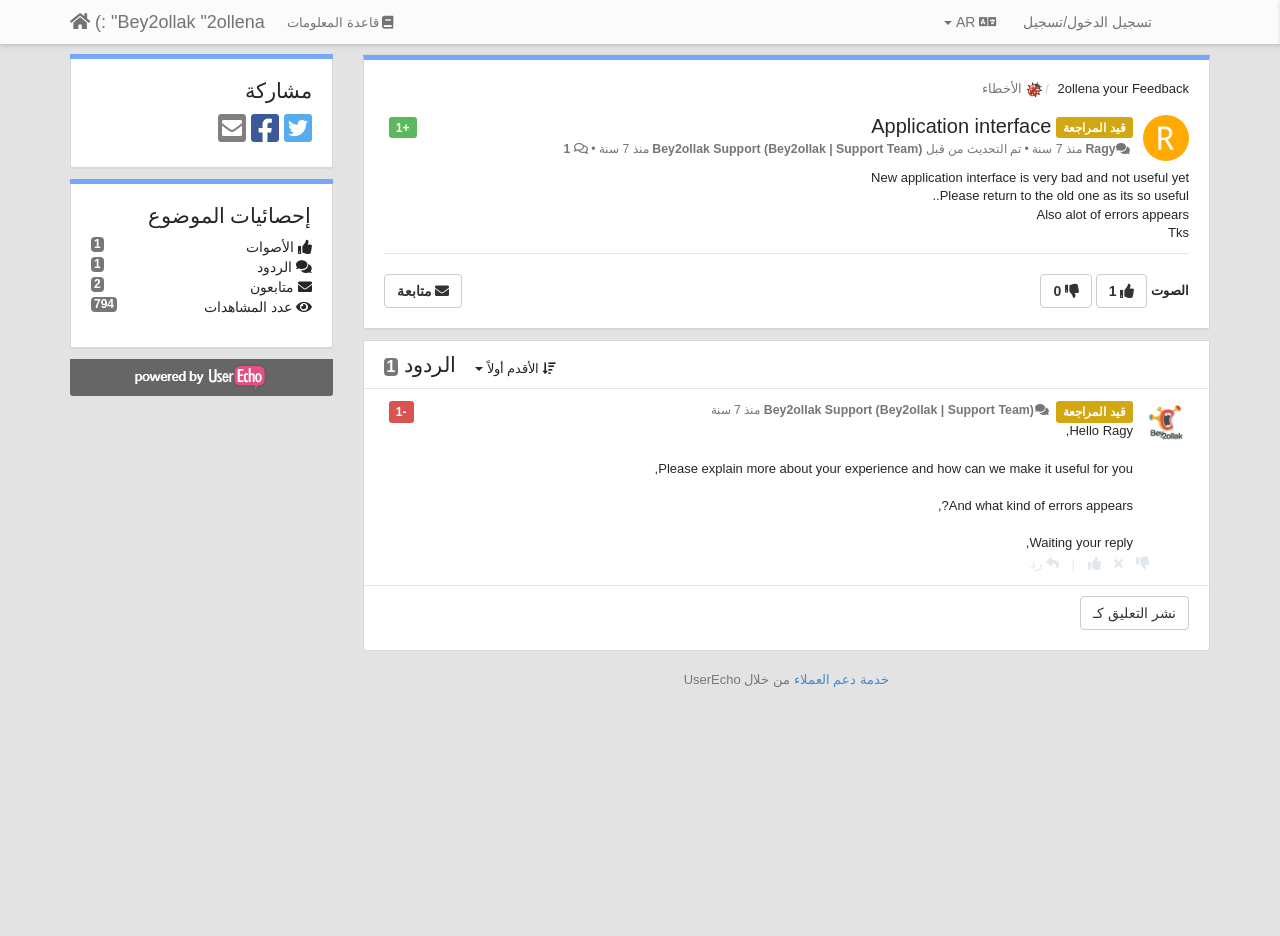Determine the bounding box coordinates of the region that needs to be clicked to achieve the task: "Click on the link to view application interface".

[0.681, 0.122, 0.821, 0.146]